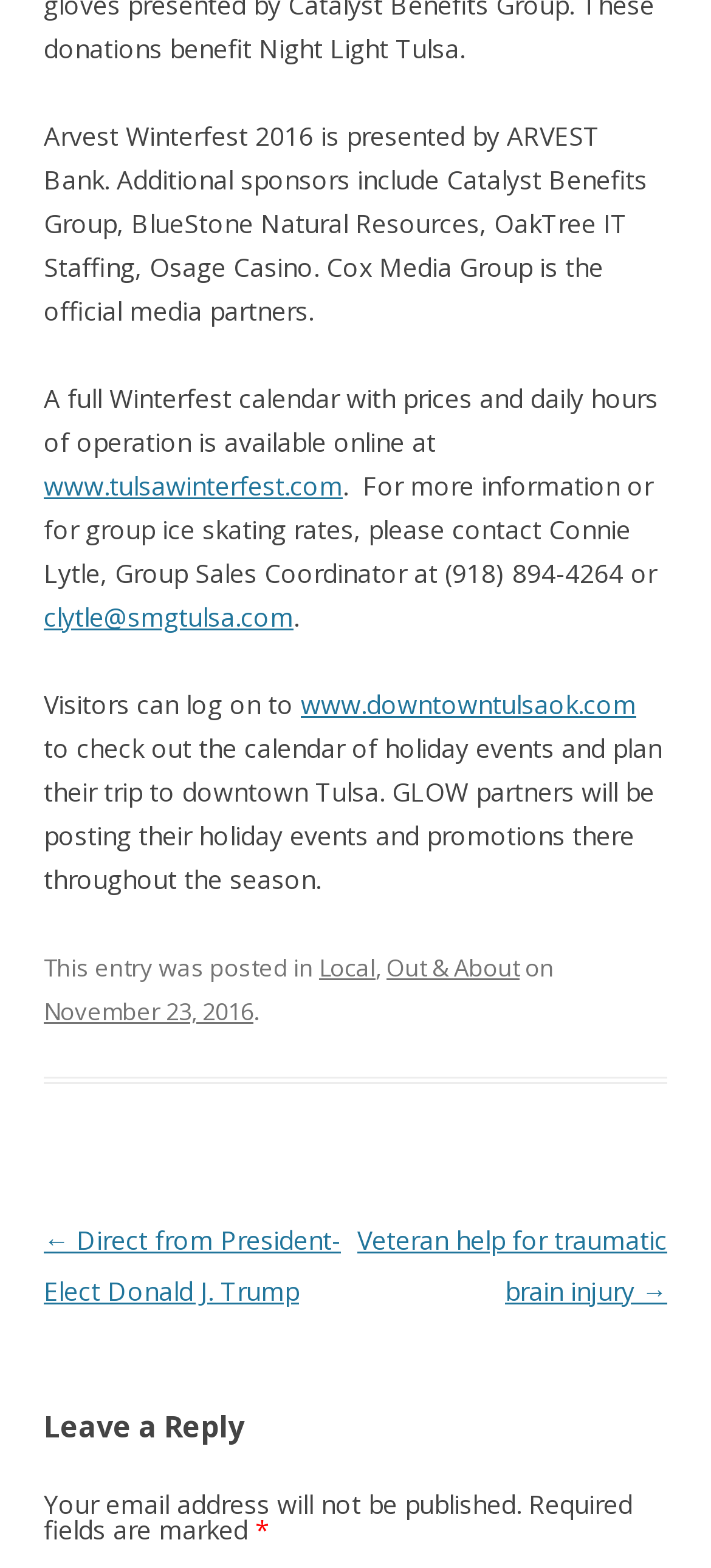What is the name of the winter festival?
Answer the question with a single word or phrase derived from the image.

Arvest Winterfest 2016